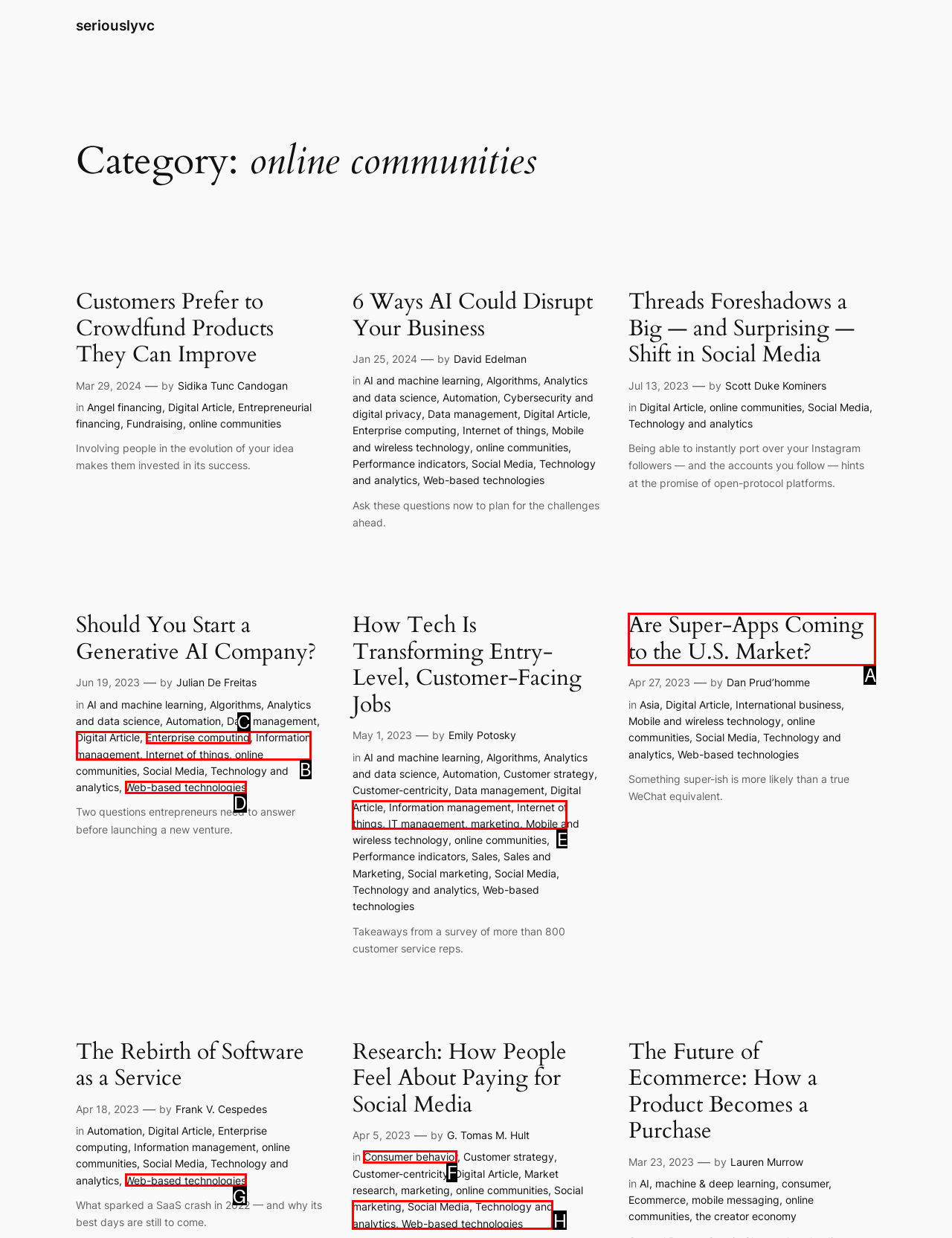Tell me which option best matches the description: Technology and analytics
Answer with the option's letter from the given choices directly.

H